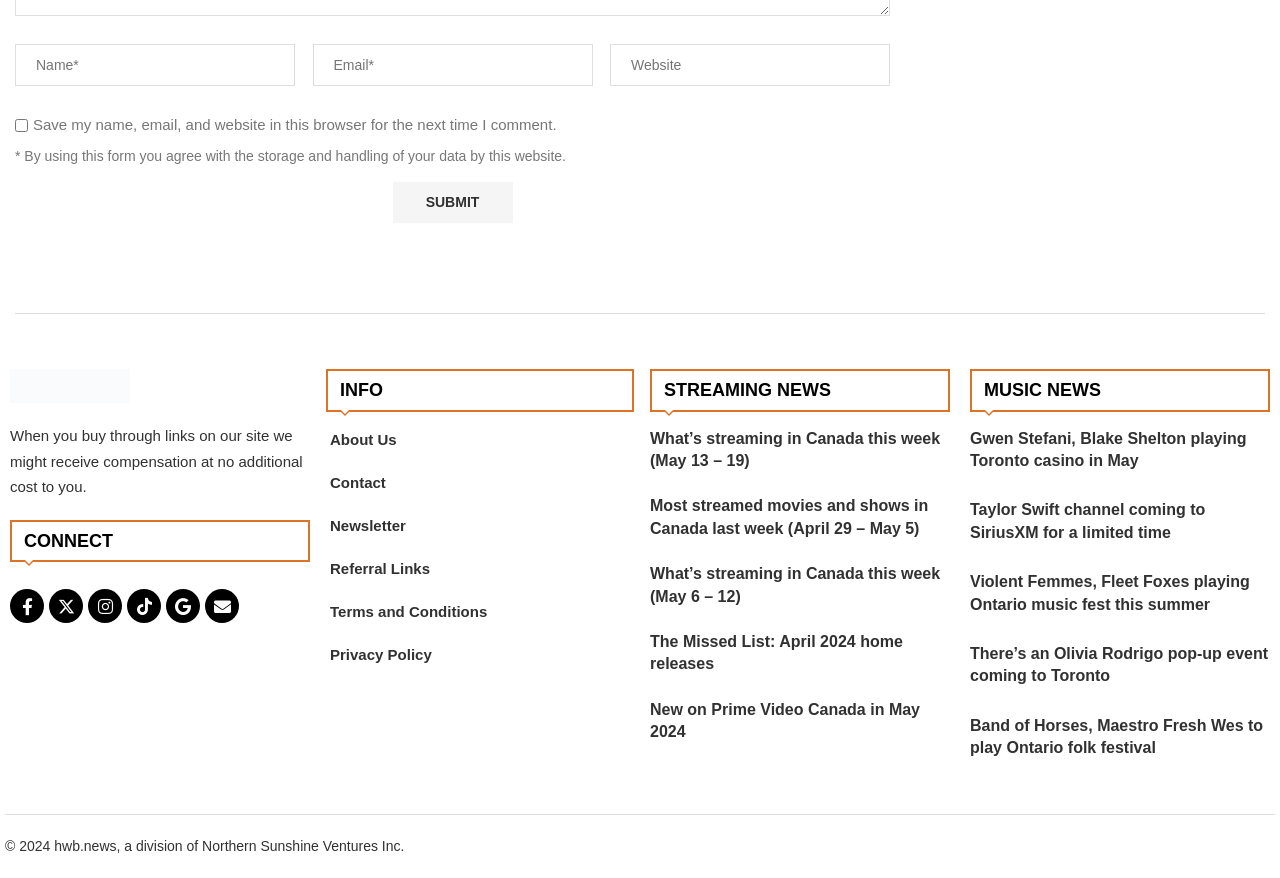What type of information is presented in the 'MUSIC NEWS' section?
Refer to the image and provide a one-word or short phrase answer.

Music news